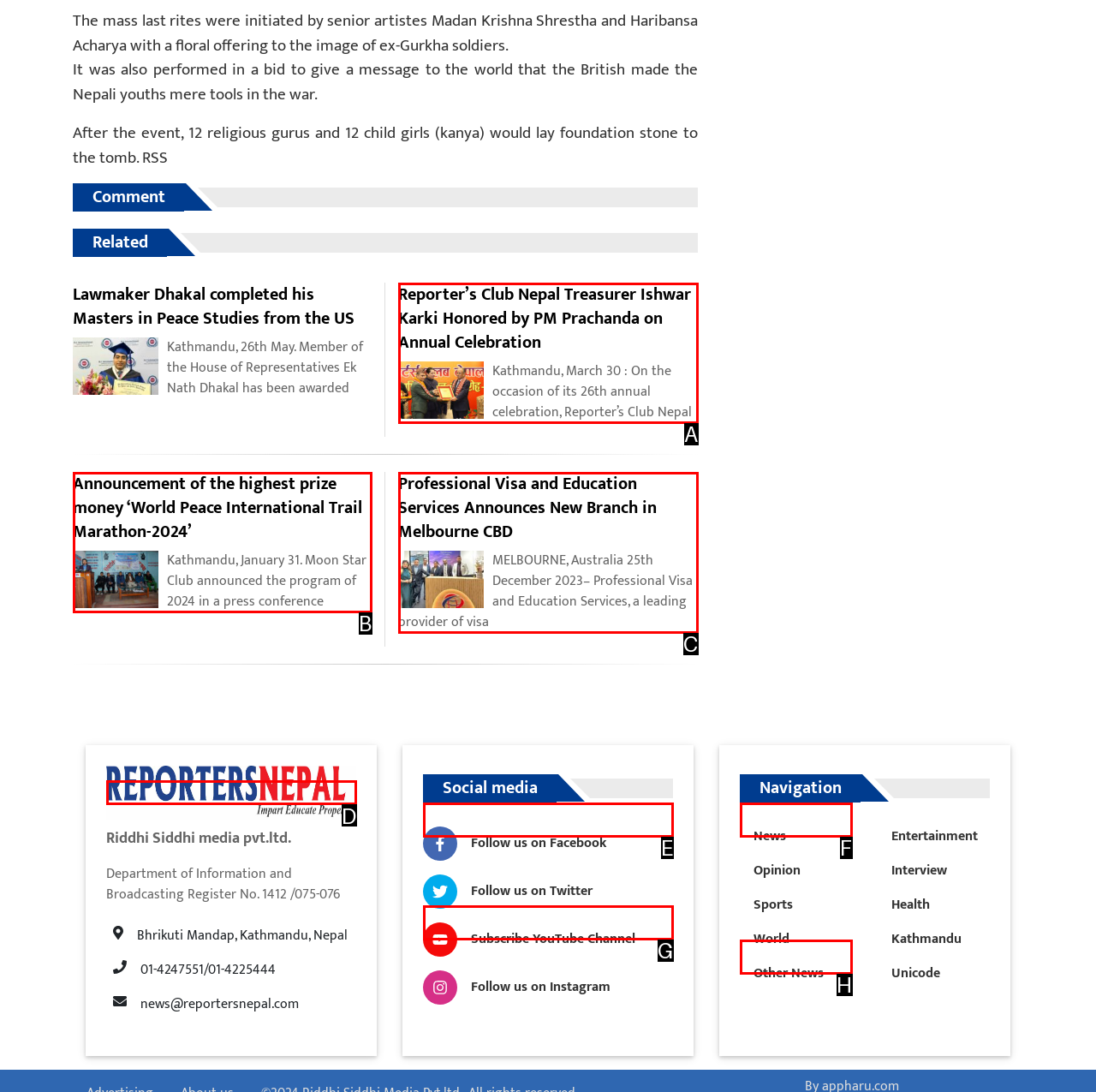What is the letter of the UI element you should click to Read about 'Sport'? Provide the letter directly.

None